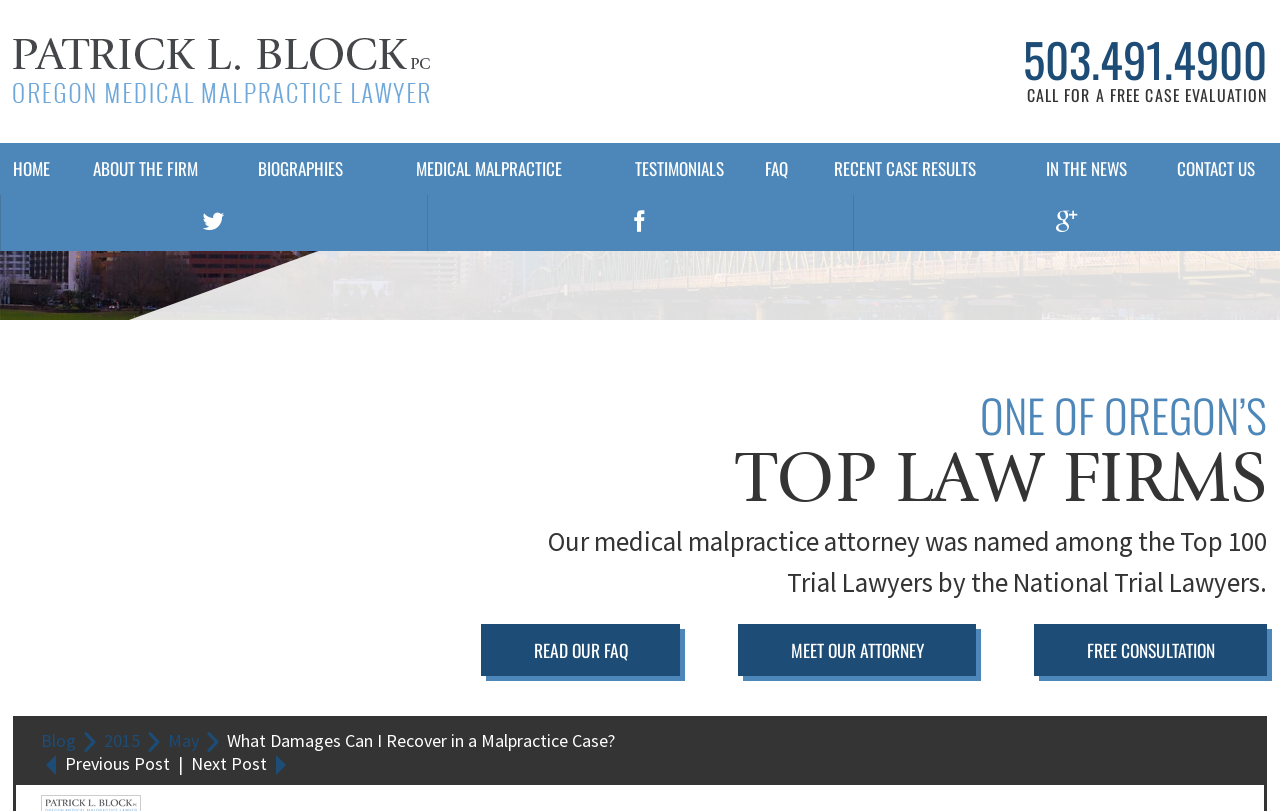Identify the bounding box coordinates of the part that should be clicked to carry out this instruction: "Read the 'MEDICAL MALPRACTICE' page".

[0.299, 0.176, 0.465, 0.241]